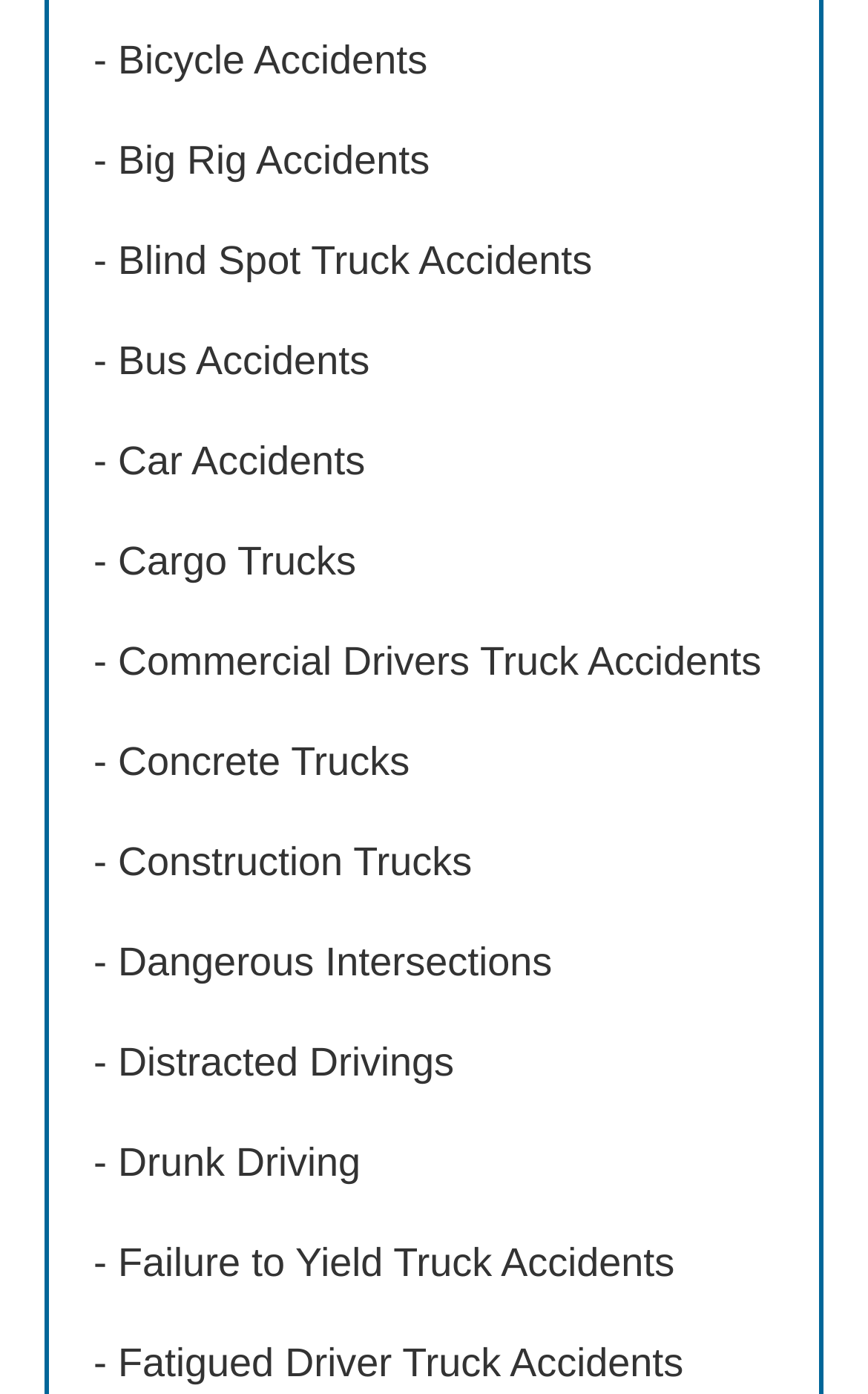Is there a link for car accidents?
Please provide a single word or phrase as your answer based on the image.

Yes